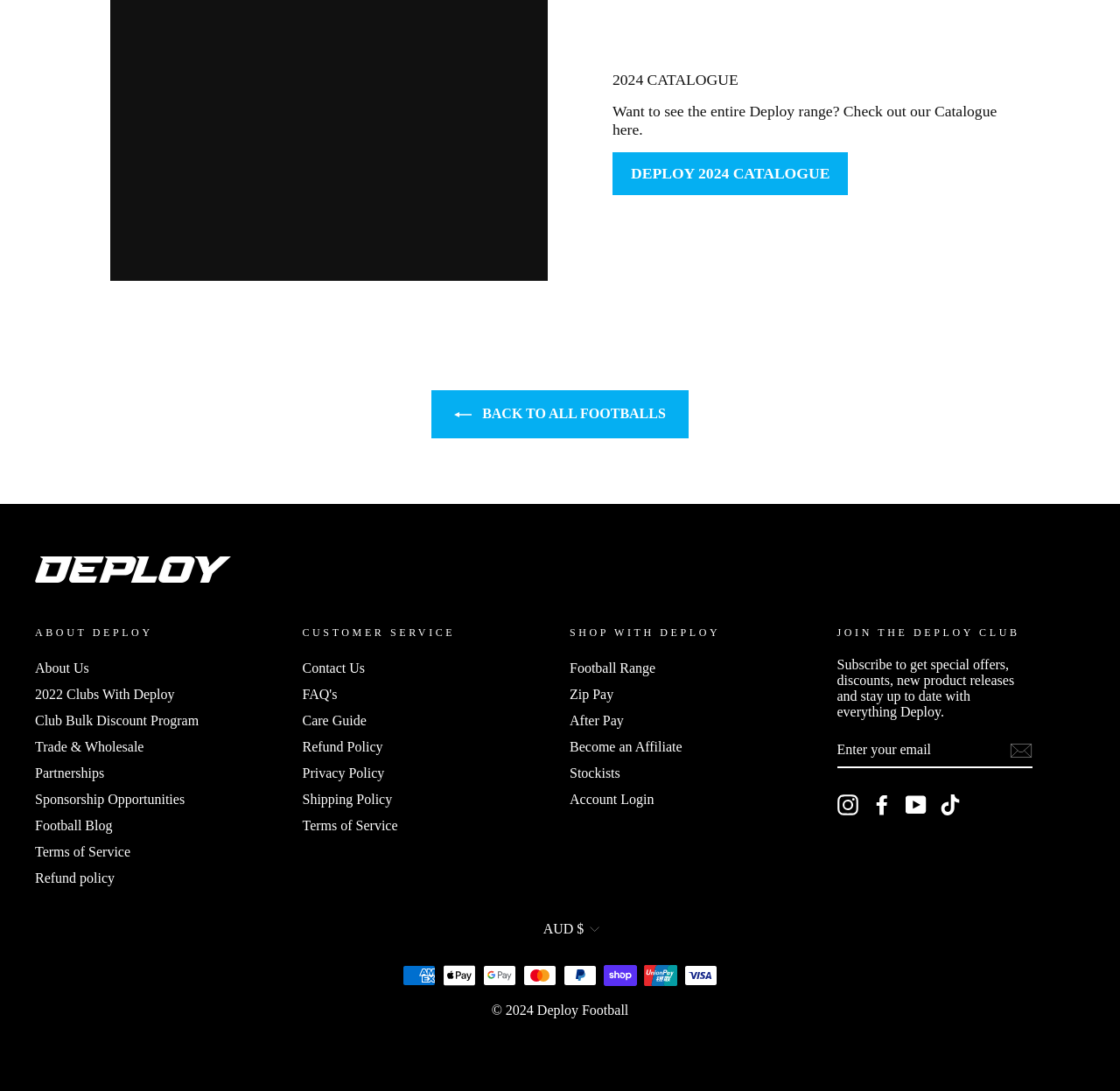What is the purpose of the 'ENTER YOUR EMAIL' textbox?
Based on the image, answer the question with as much detail as possible.

The 'ENTER YOUR EMAIL' textbox is located near the 'JOIN THE DEPLOY CLUB' section, and its purpose is to allow users to subscribe to Deploy and receive special offers, discounts, new product releases, and stay up to date with everything Deploy.